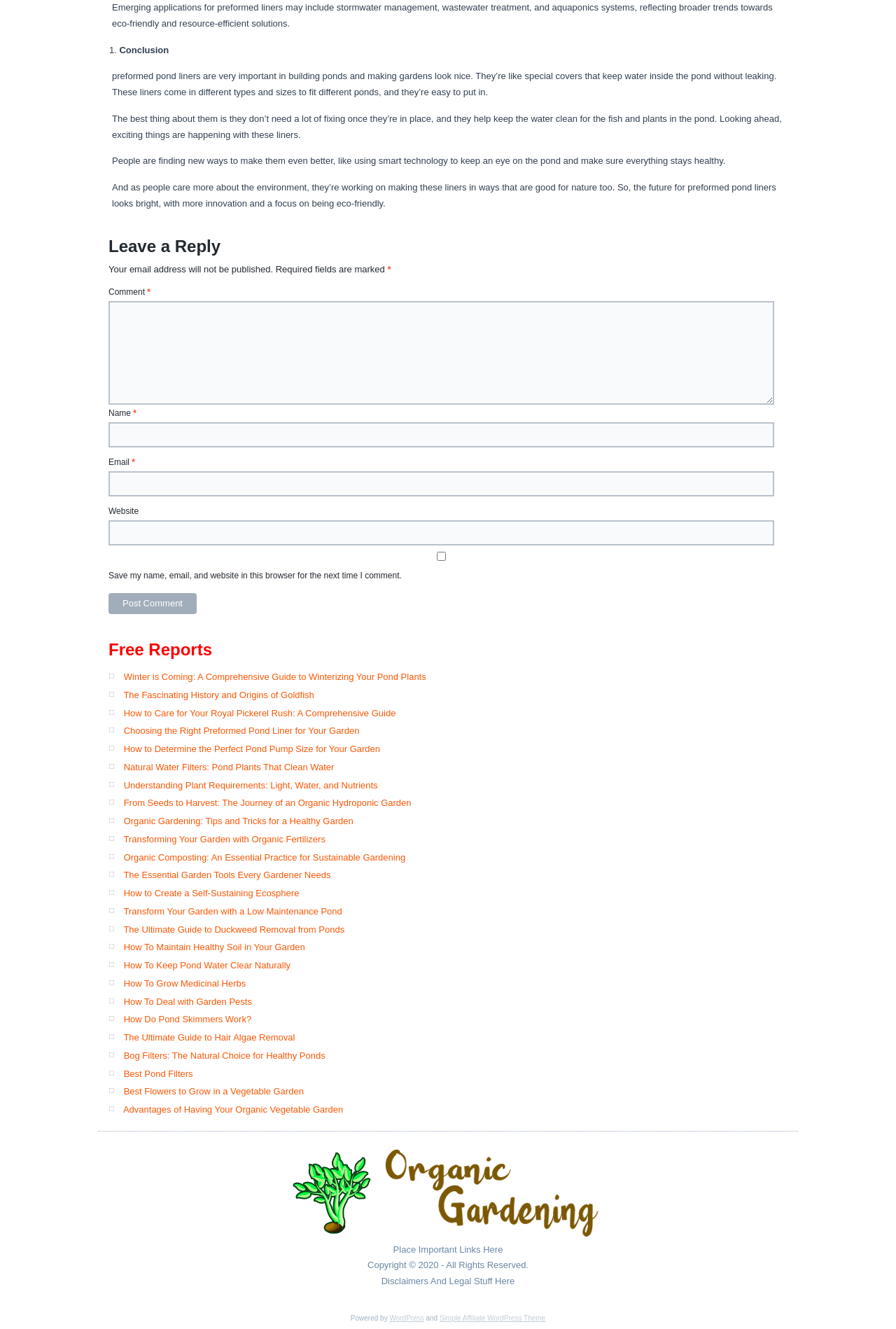Determine the bounding box coordinates of the section to be clicked to follow the instruction: "Read about Winter is Coming: A Comprehensive Guide to Winterizing Your Pond Plants". The coordinates should be given as four float numbers between 0 and 1, formatted as [left, top, right, bottom].

[0.138, 0.505, 0.476, 0.513]